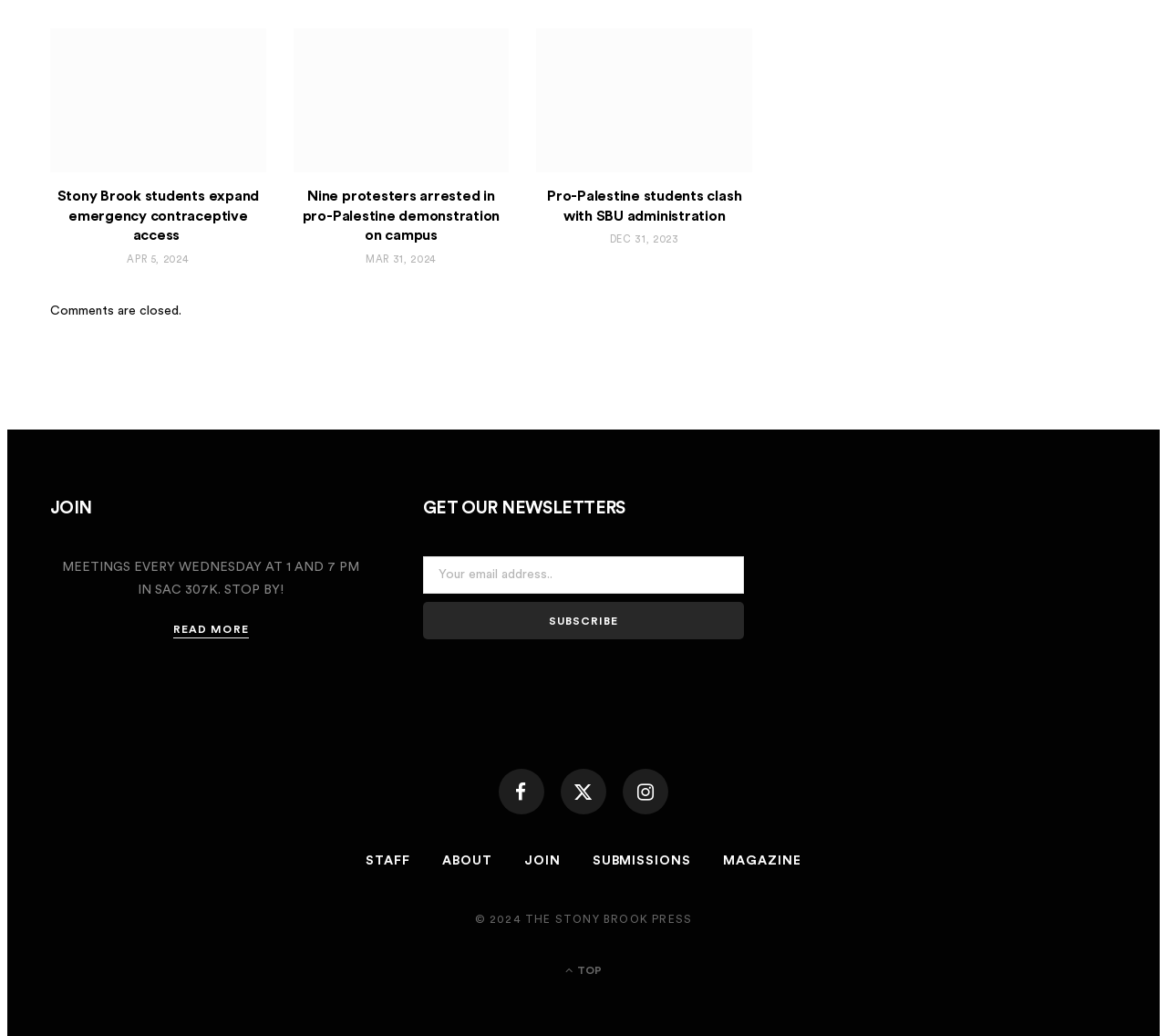What is the purpose of the textbox?
Please provide a comprehensive and detailed answer to the question.

The textbox is labeled 'Your email address..' and is required, indicating that it is used to enter an email address, likely for subscribing to a newsletter or other service.